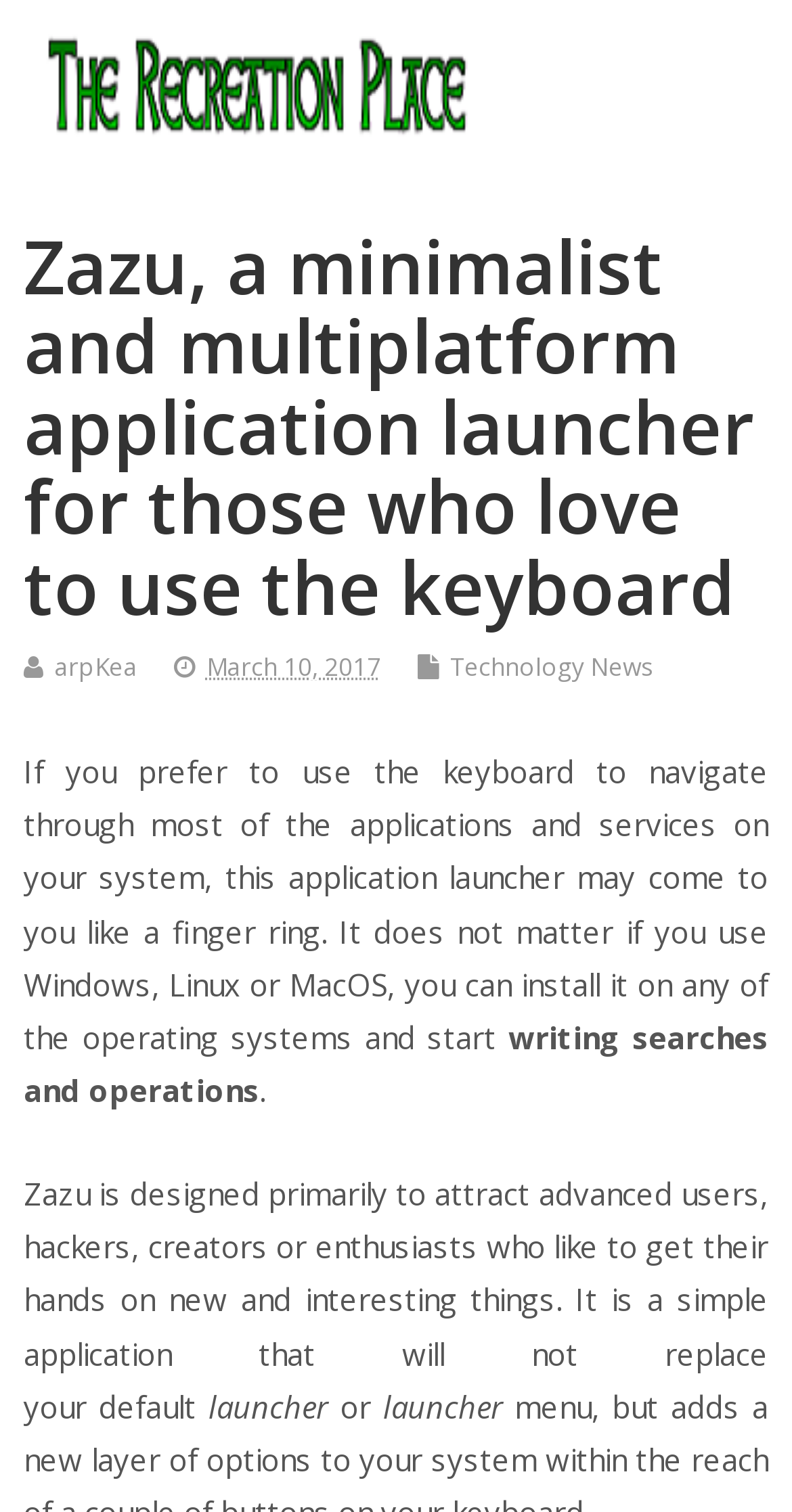Please answer the following question using a single word or phrase: 
What is the purpose of Zazu?

To navigate through applications and services